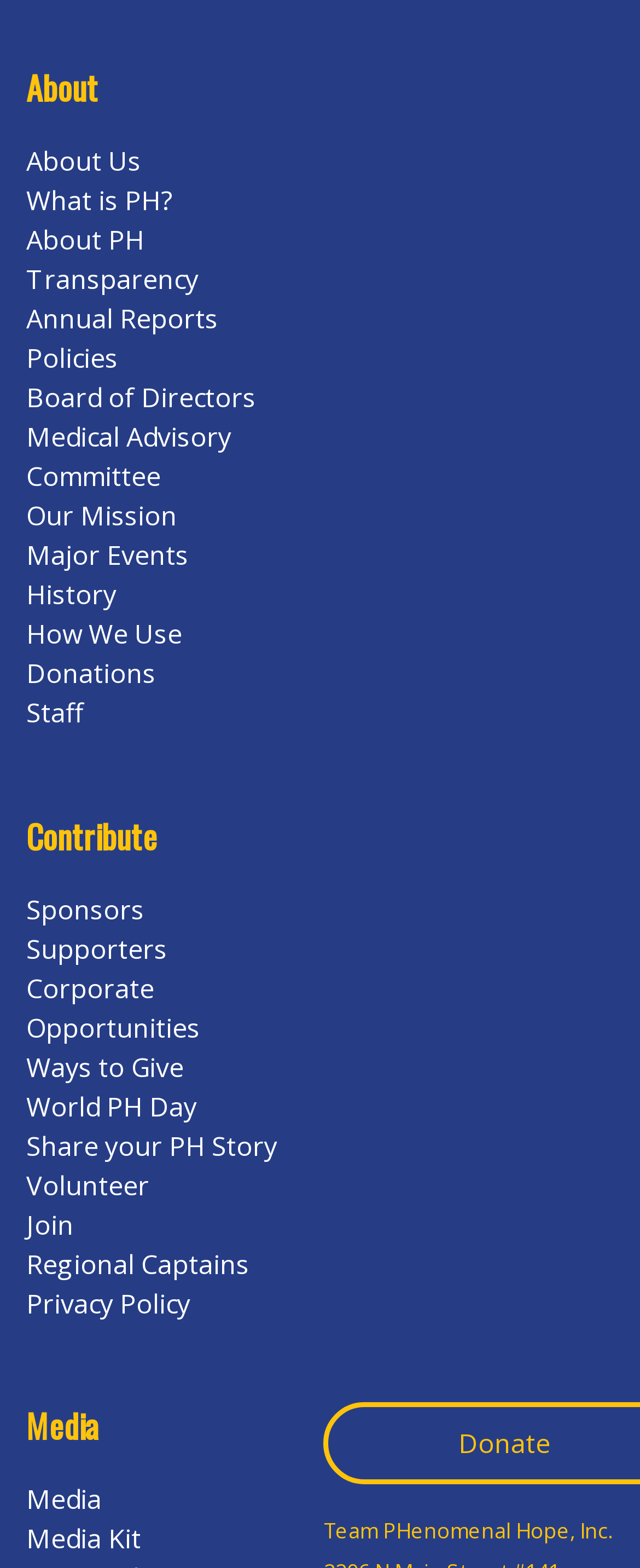What is the topic of the link 'What is PH?'?
Provide an in-depth and detailed answer to the question.

The link 'What is PH?' is located in the 'About' section, suggesting that it provides information about the topic of PH, which is likely related to the organization's mission or purpose.